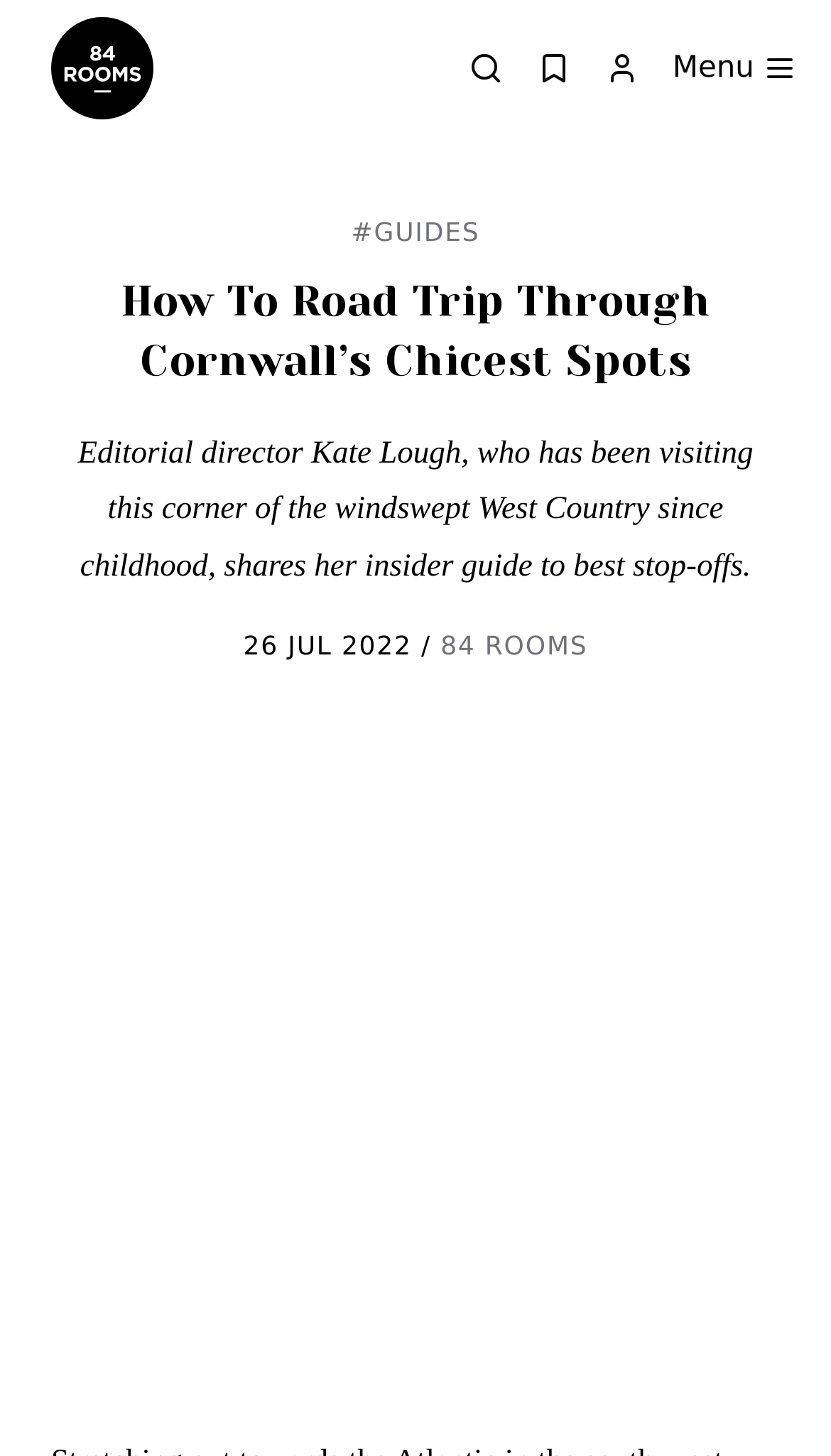By analyzing the image, answer the following question with a detailed response: What is the region described in the article?

I found the answer by reading the static text element which mentions 'Cornwall’s Chicest Spots' in the title of the article.